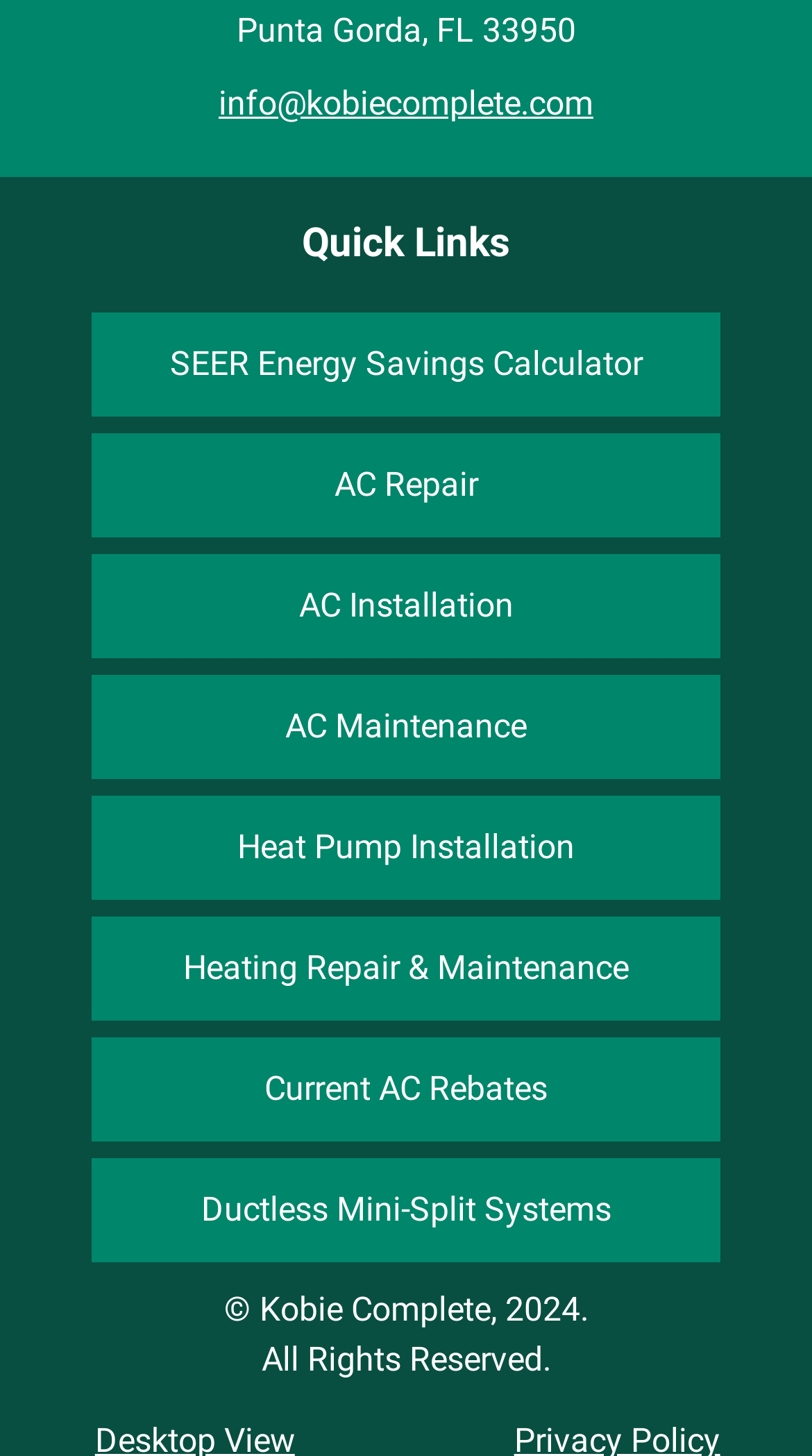Using floating point numbers between 0 and 1, provide the bounding box coordinates in the format (top-left x, top-left y, bottom-right x, bottom-right y). Locate the UI element described here: SEER Energy Savings Calculator

[0.112, 0.215, 0.888, 0.286]